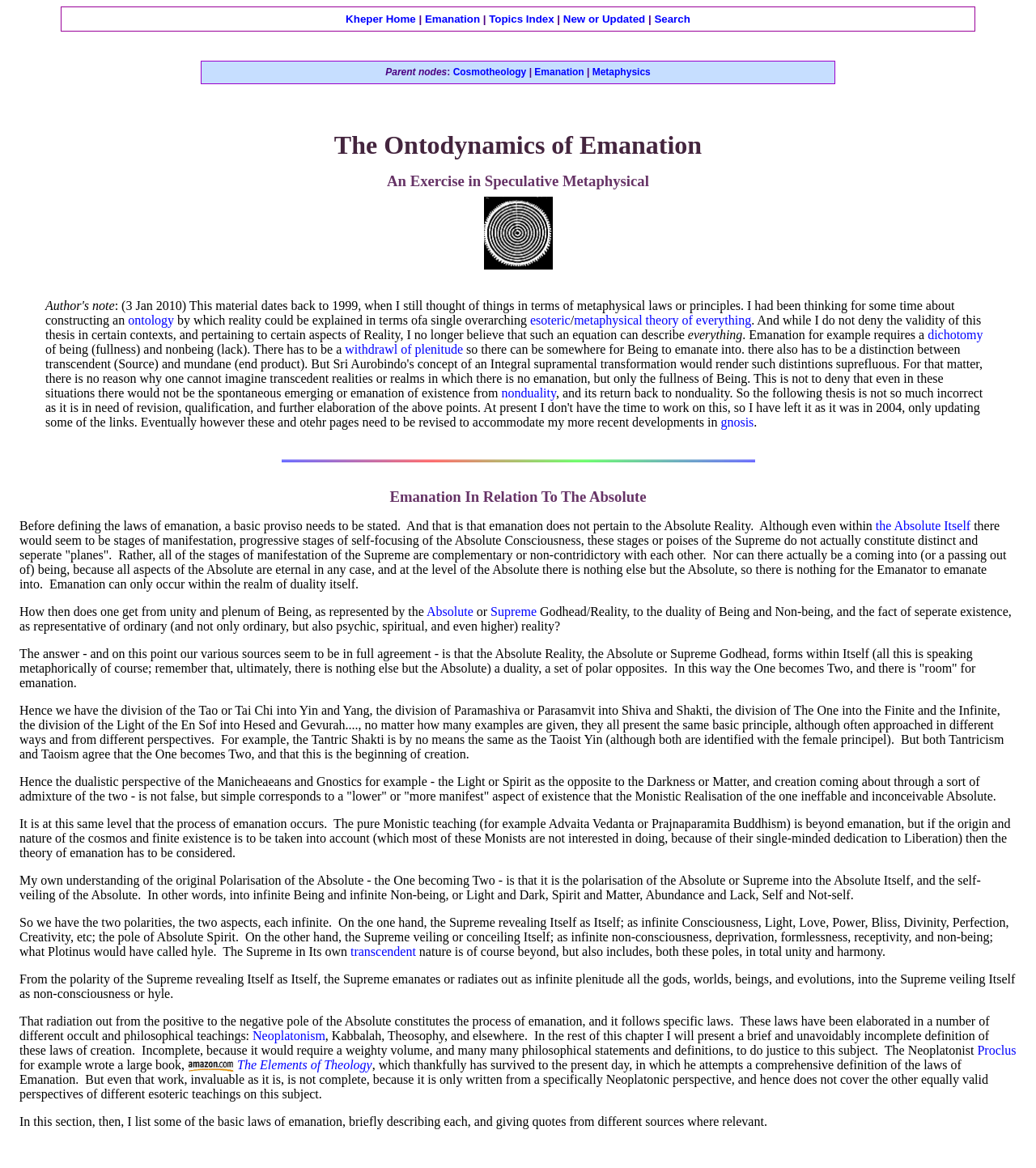Please determine the bounding box coordinates of the element to click on in order to accomplish the following task: "Read more about the ontology". Ensure the coordinates are four float numbers ranging from 0 to 1, i.e., [left, top, right, bottom].

[0.124, 0.268, 0.168, 0.28]